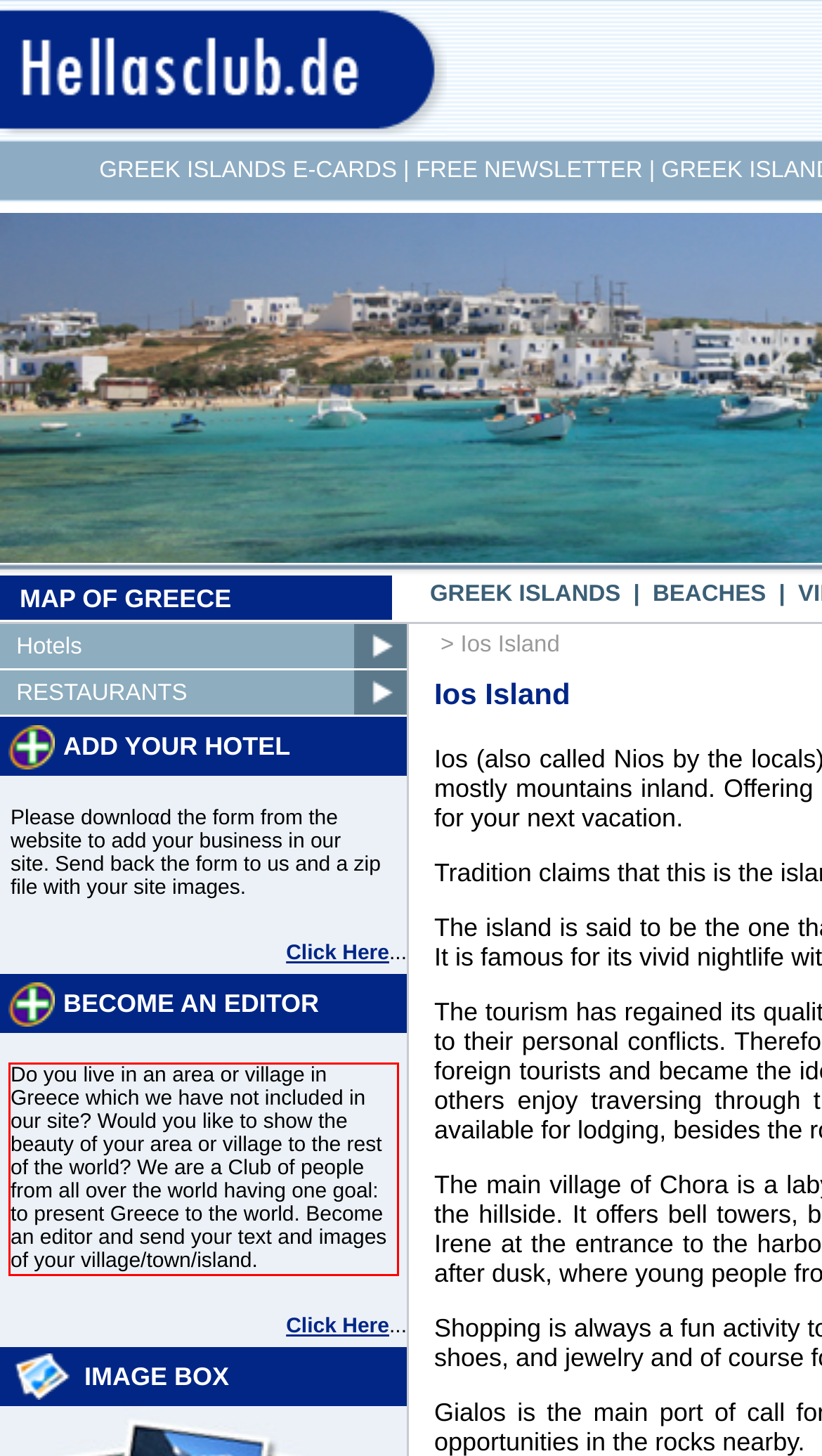With the provided screenshot of a webpage, locate the red bounding box and perform OCR to extract the text content inside it.

Do you live in an area or village in Greece which we have not included in our site? Would you like to show the beauty of your area or village to the rest of the world? We are a Club of people from all over the world having one goal: to present Greece to the world. Become an editor and send your text and images of your village/town/island.